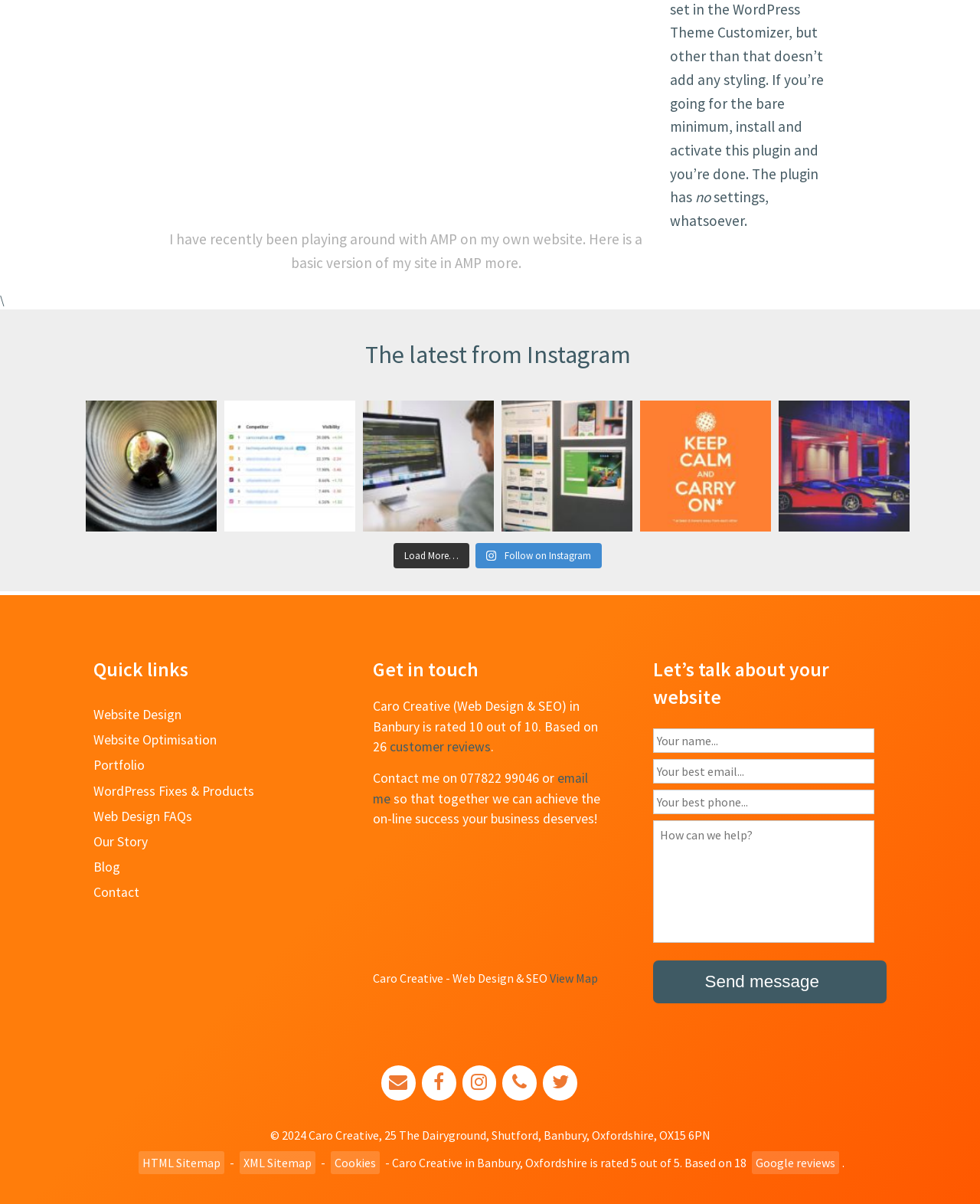Give a short answer using one word or phrase for the question:
What services does Caro Creative offer?

Web Design, SEO, etc.